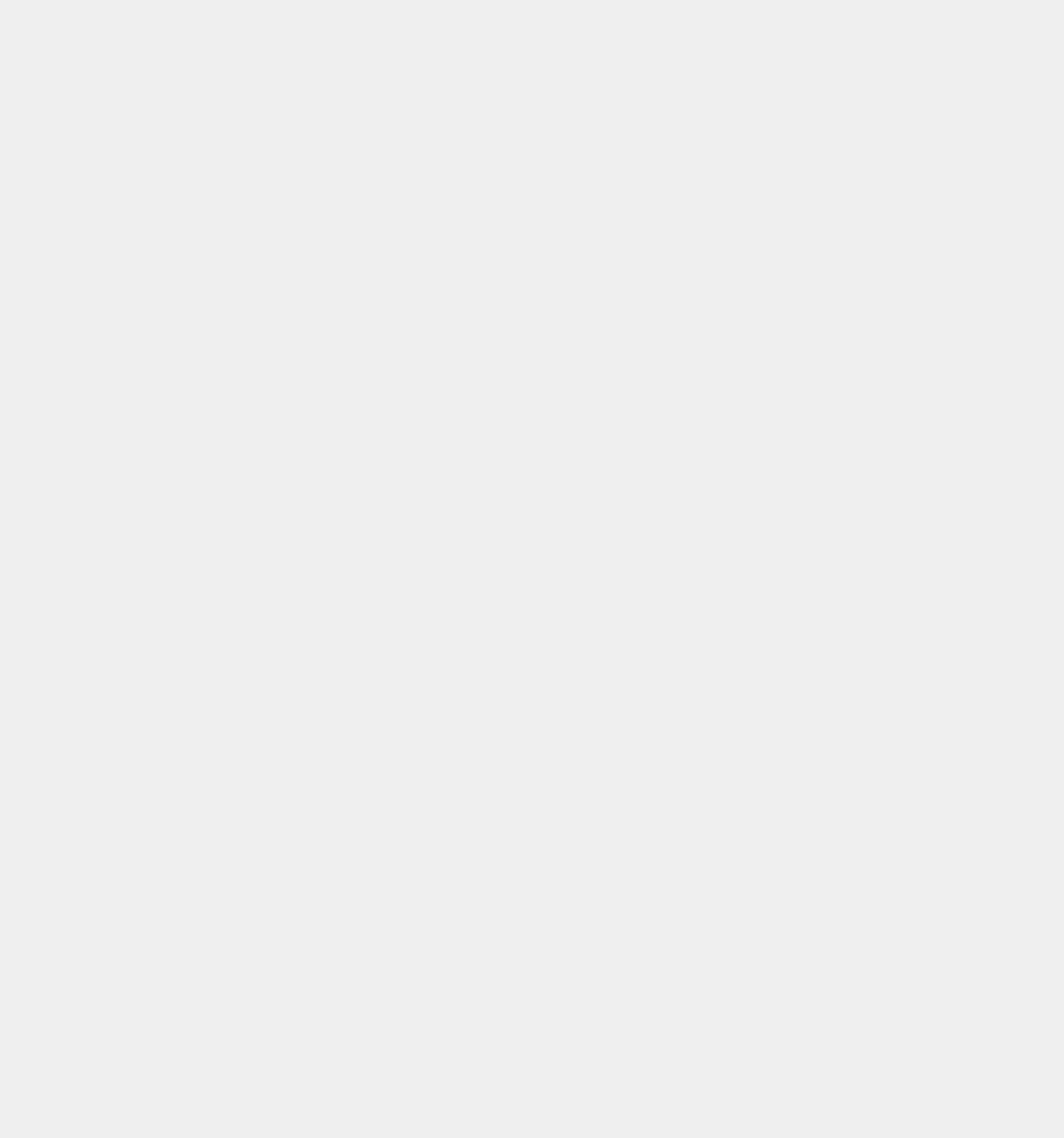Determine the bounding box coordinates of the region that needs to be clicked to achieve the task: "Open search".

[0.909, 0.13, 0.928, 0.148]